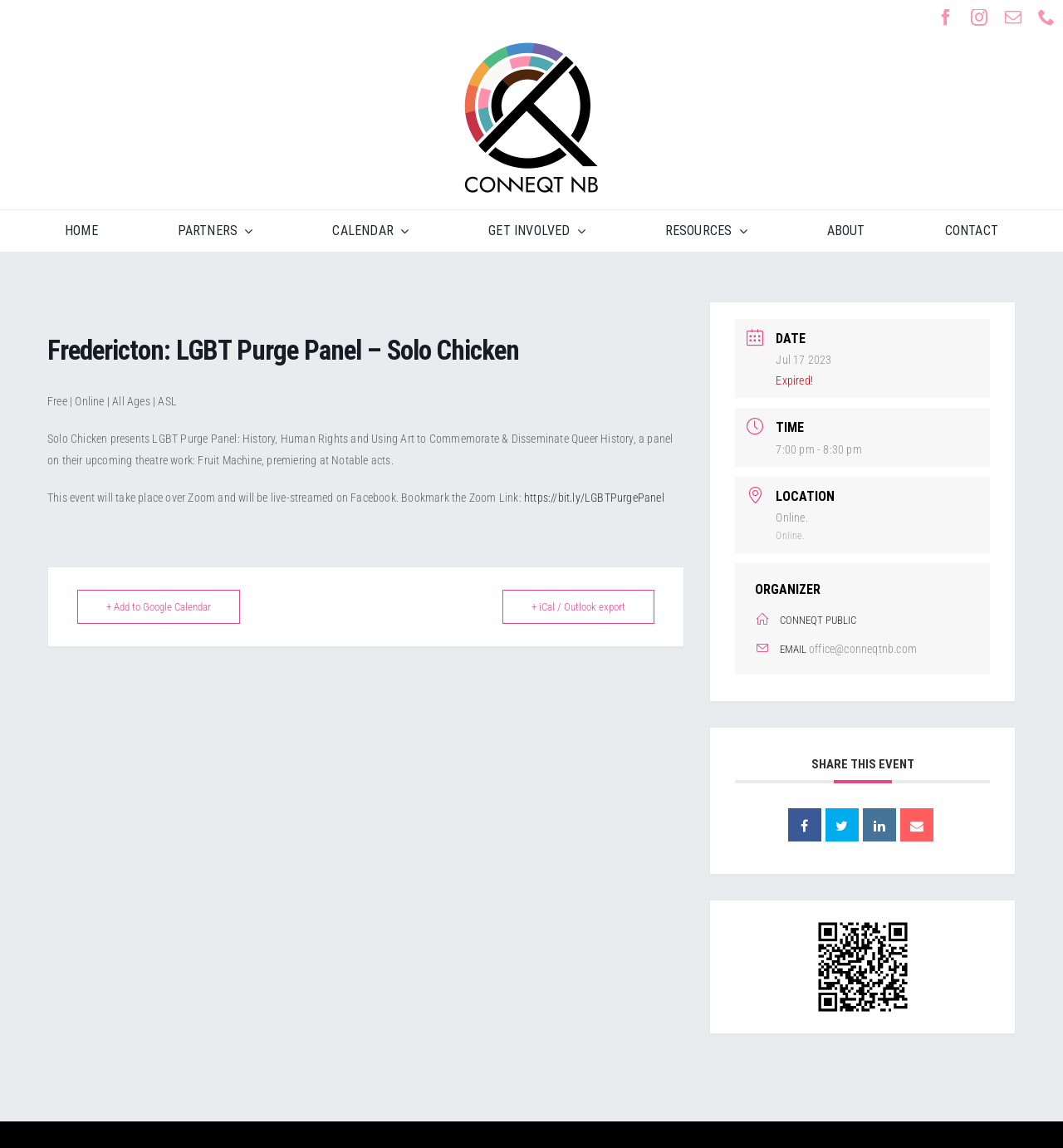Refer to the image and offer a detailed explanation in response to the question: What is the organizer of the event?

The organizer of the event can be found in the DescriptionListDetail element with the text 'CONNEQT PUBLIC' under the 'ORGANIZER' heading.